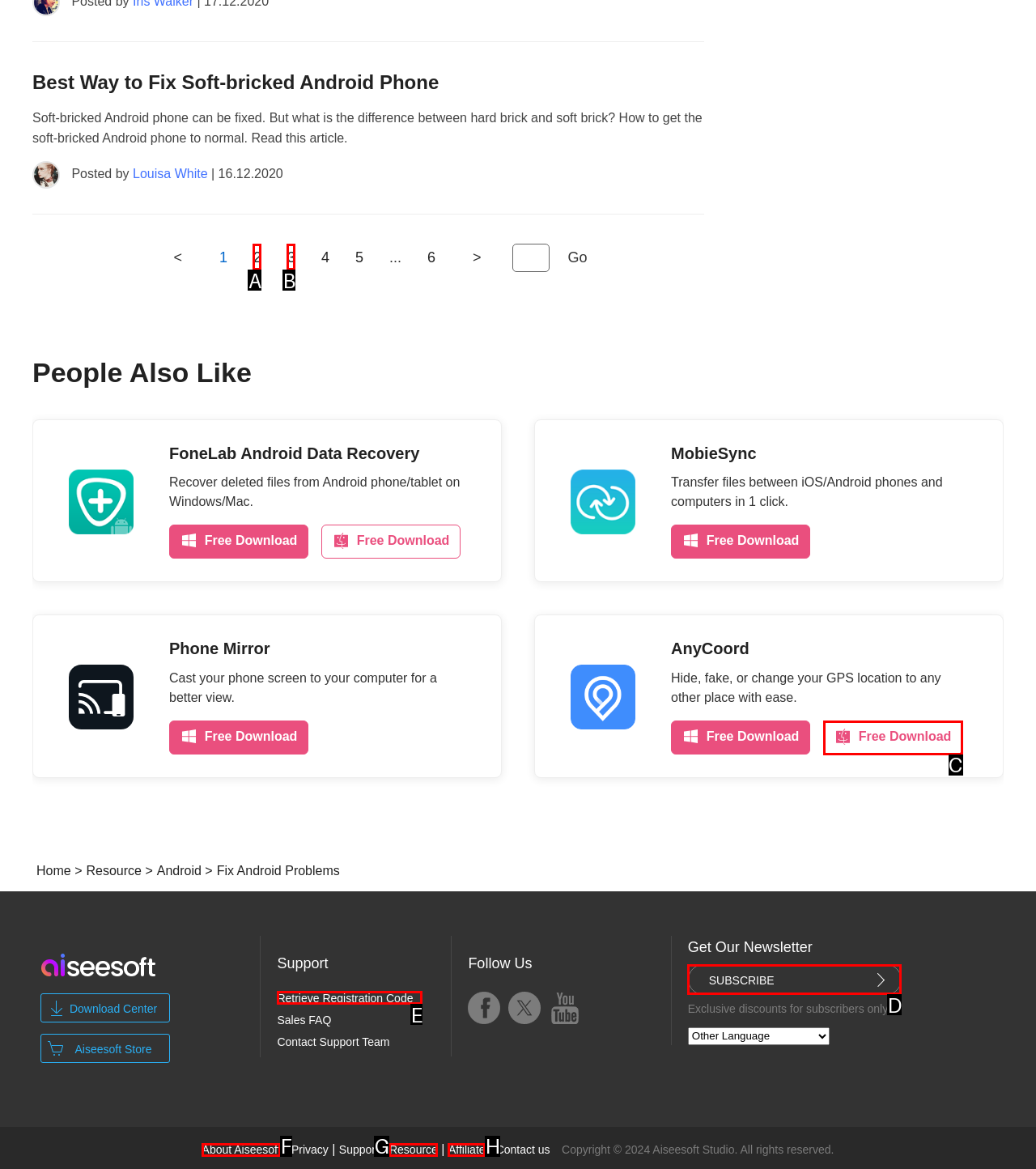Which UI element's letter should be clicked to achieve the task: Subscribe to the newsletter
Provide the letter of the correct choice directly.

D